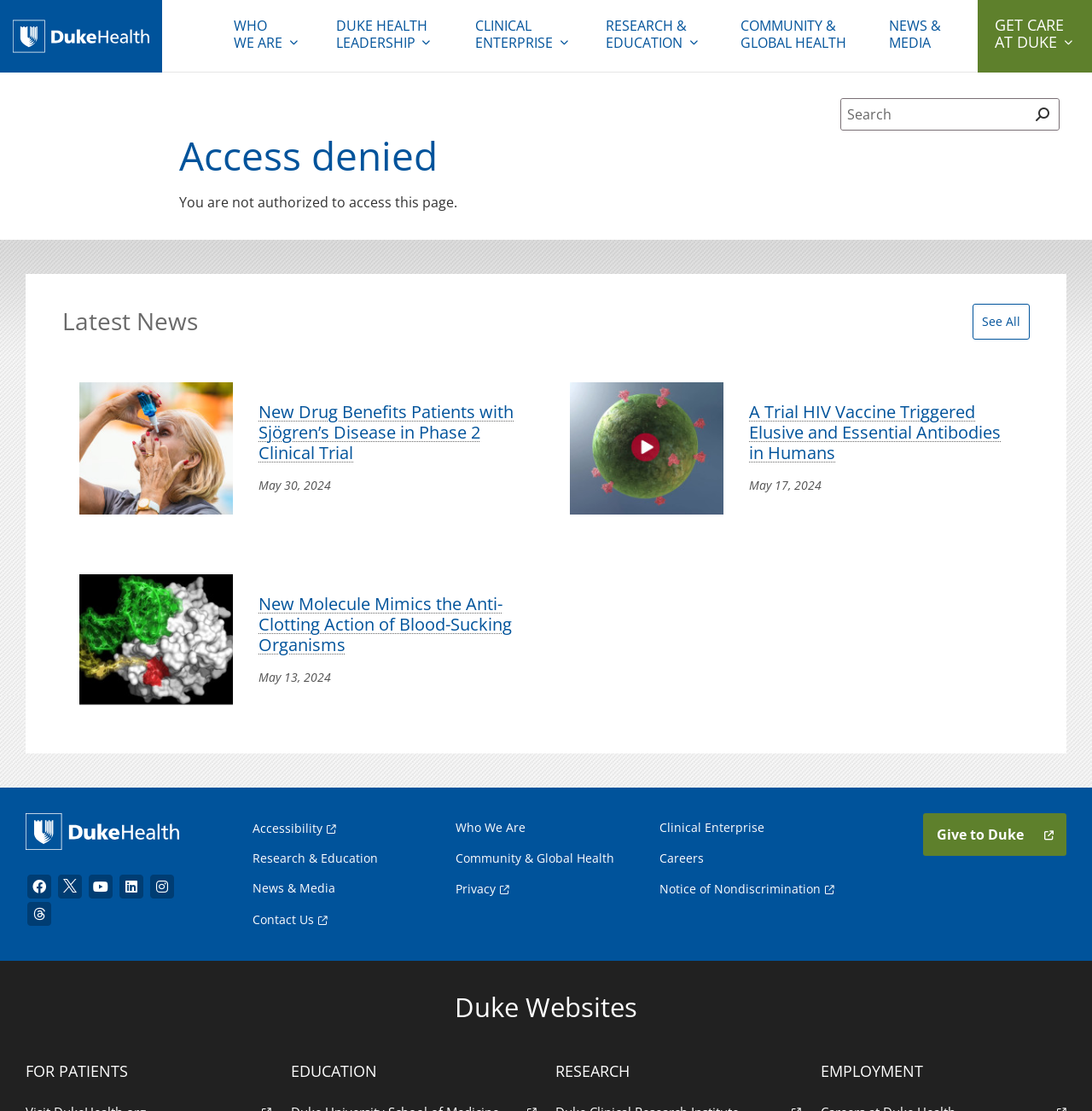Find the bounding box coordinates for the area you need to click to carry out the instruction: "Download the Vital Signs App". The coordinates should be four float numbers between 0 and 1, indicated as [left, top, right, bottom].

None